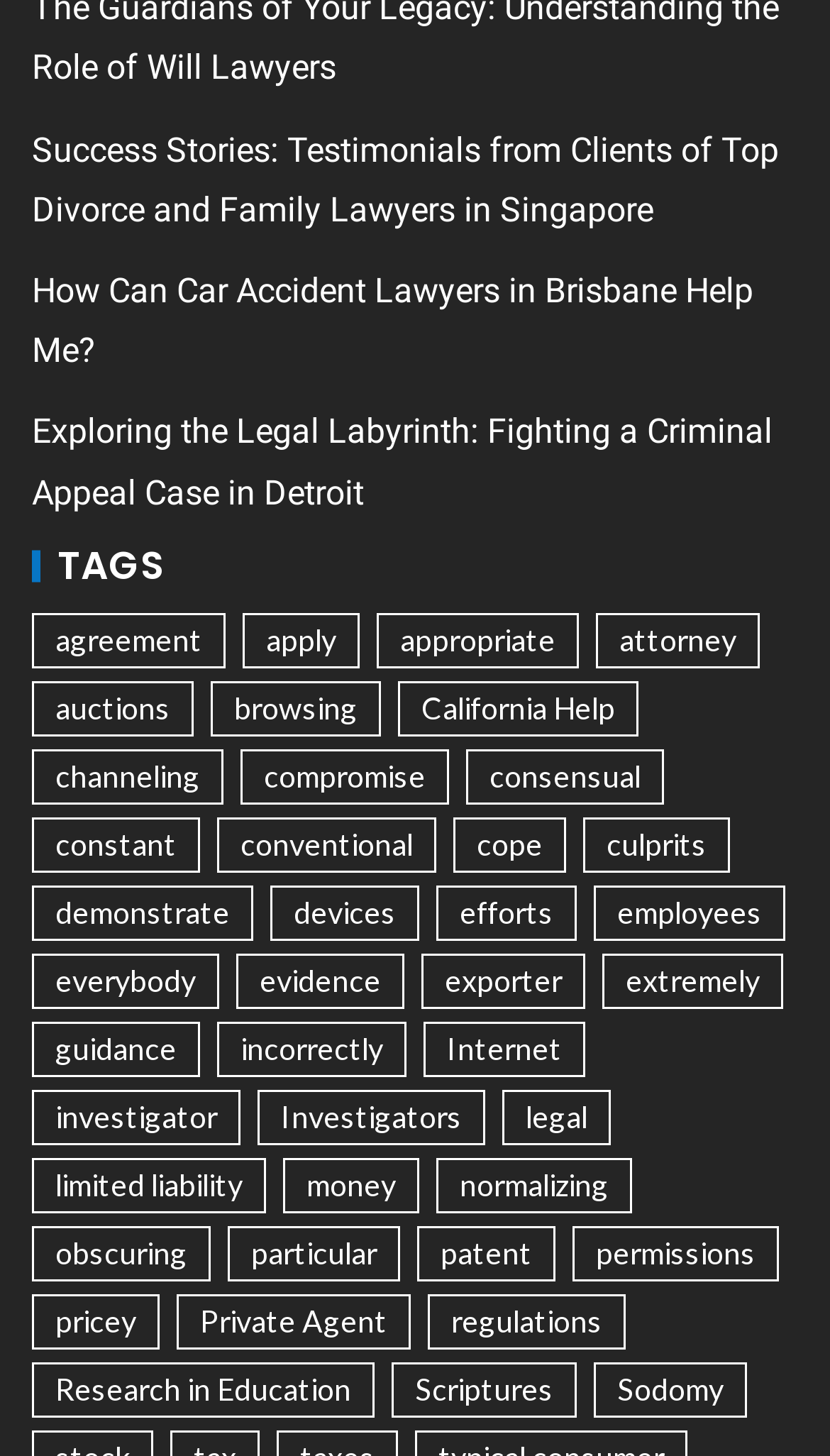What is the last link on the webpage?
Please provide a single word or phrase answer based on the image.

Sodomy (1 item)